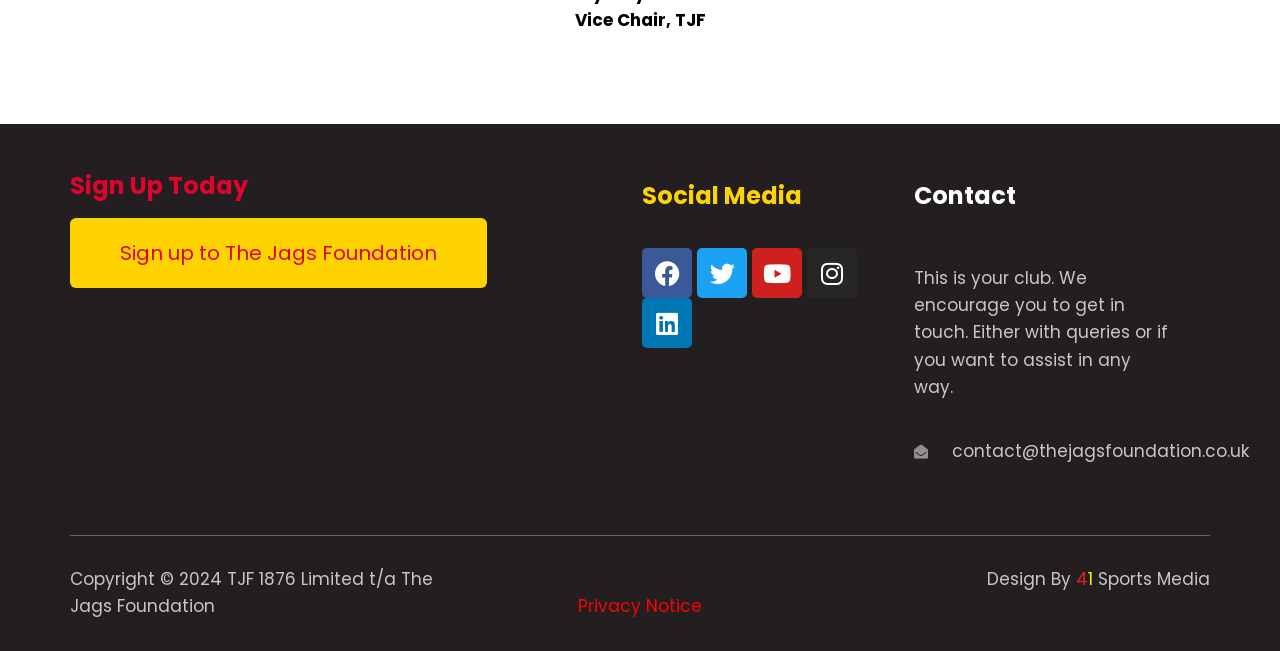What is the email address for contact?
Refer to the image and respond with a one-word or short-phrase answer.

contact@thejagsfoundation.co.uk